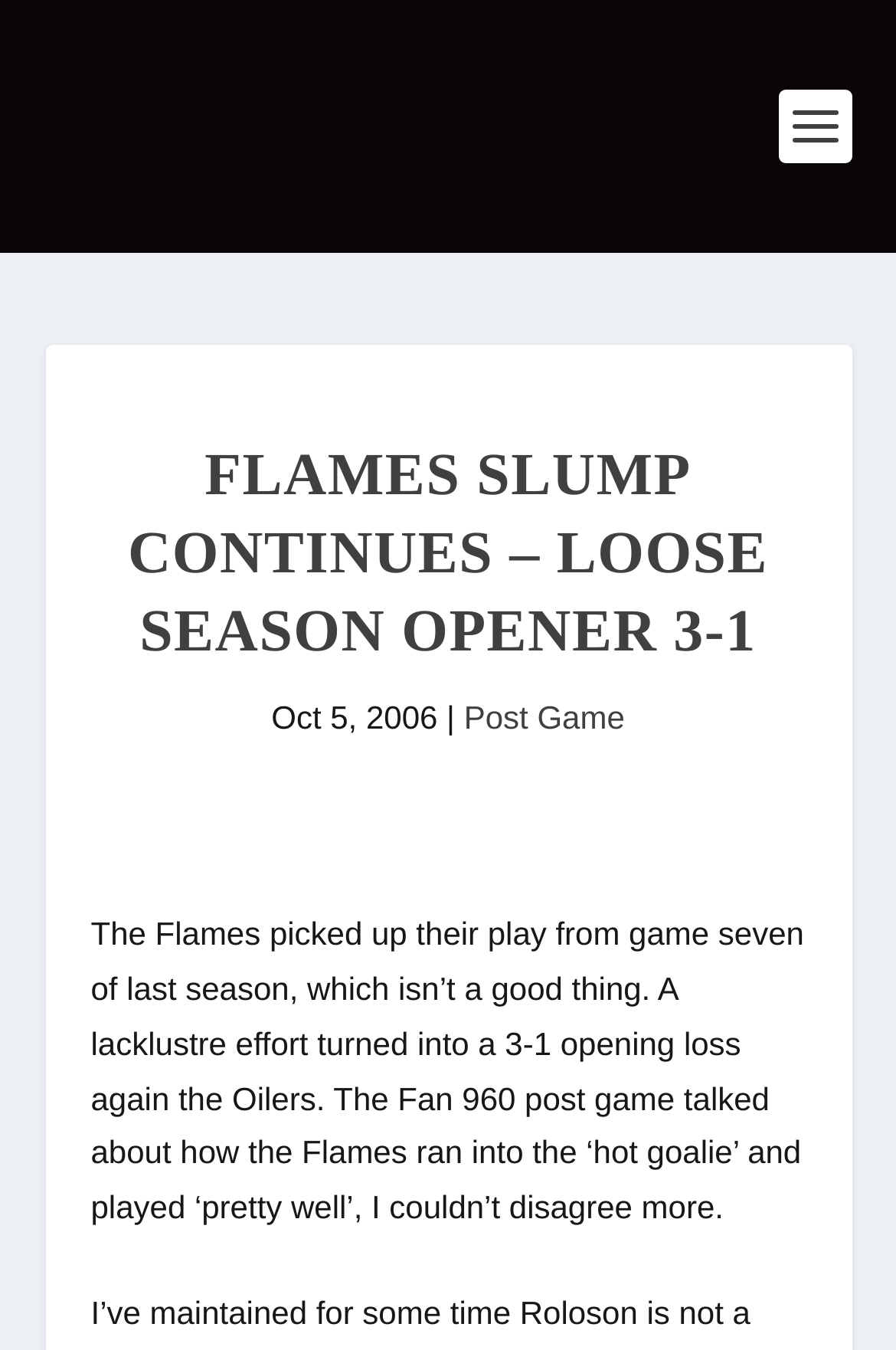Find the bounding box coordinates for the UI element whose description is: "Post Game". The coordinates should be four float numbers between 0 and 1, in the format [left, top, right, bottom].

[0.518, 0.518, 0.697, 0.546]